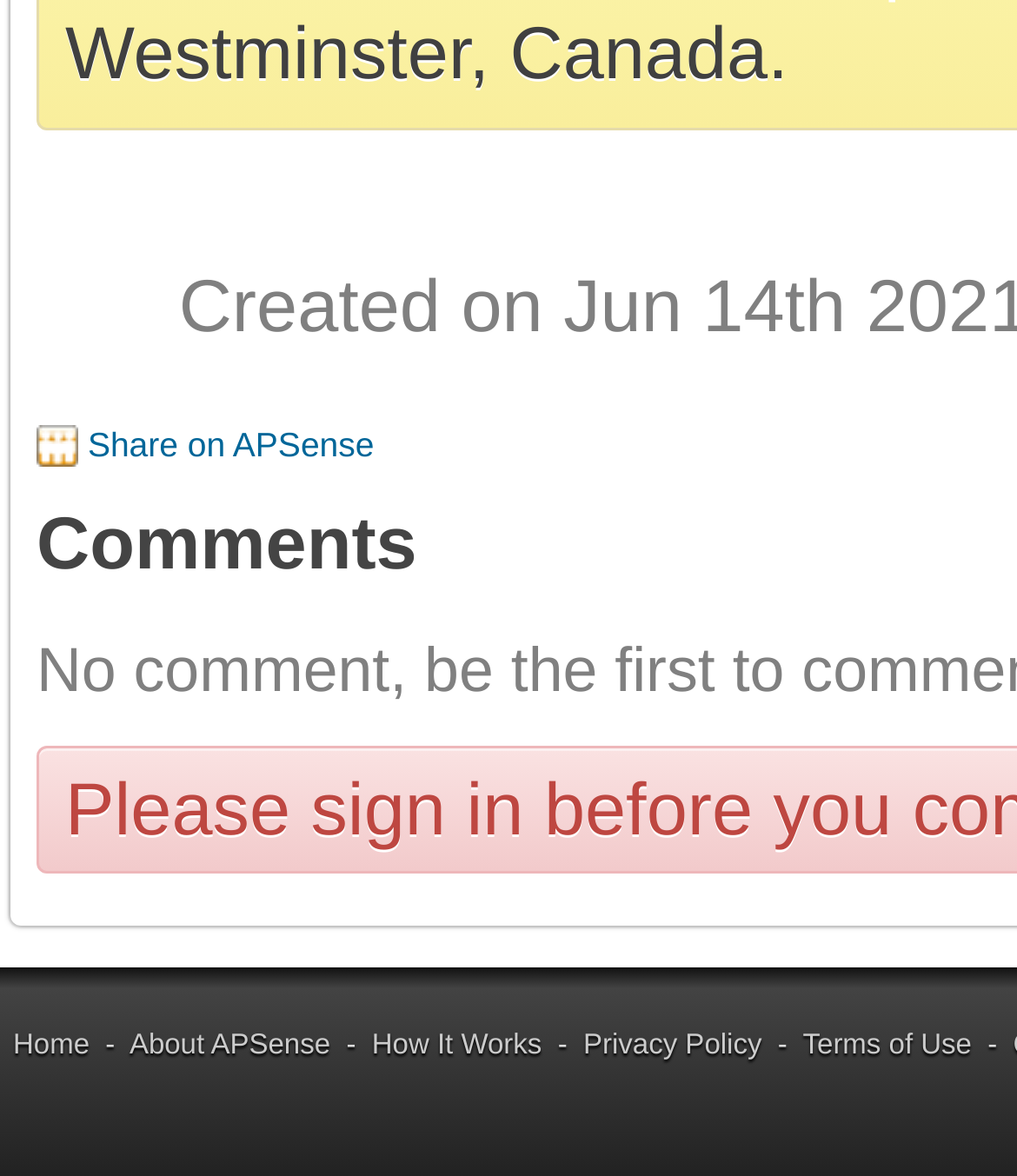Please predict the bounding box coordinates (top-left x, top-left y, bottom-right x, bottom-right y) for the UI element in the screenshot that fits the description: Home

[0.013, 0.857, 0.088, 0.883]